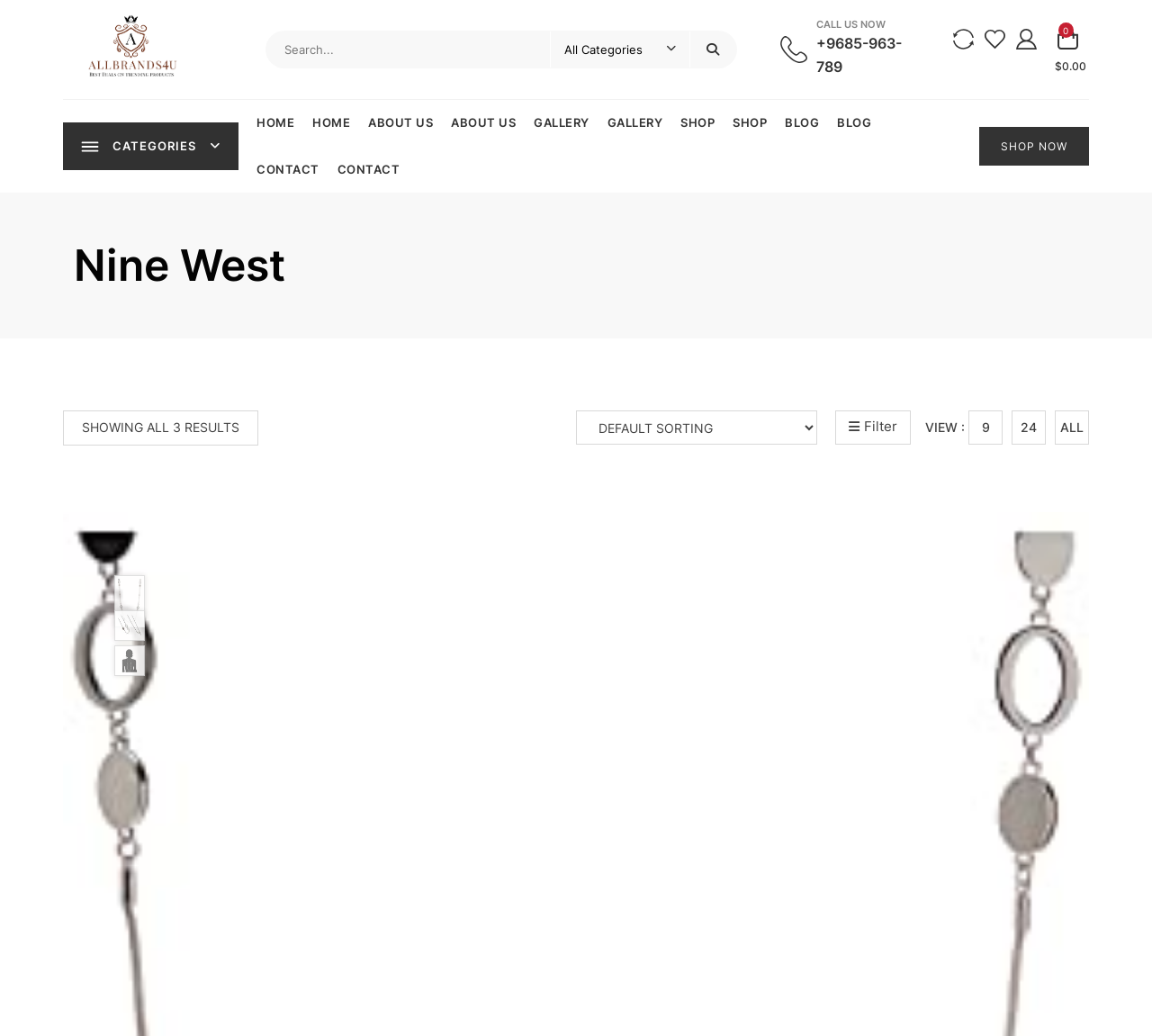What is the current sorting option?
Look at the screenshot and provide an in-depth answer.

I found the combobox with the label 'Shop order' which suggests that it is the current sorting option for the search results.